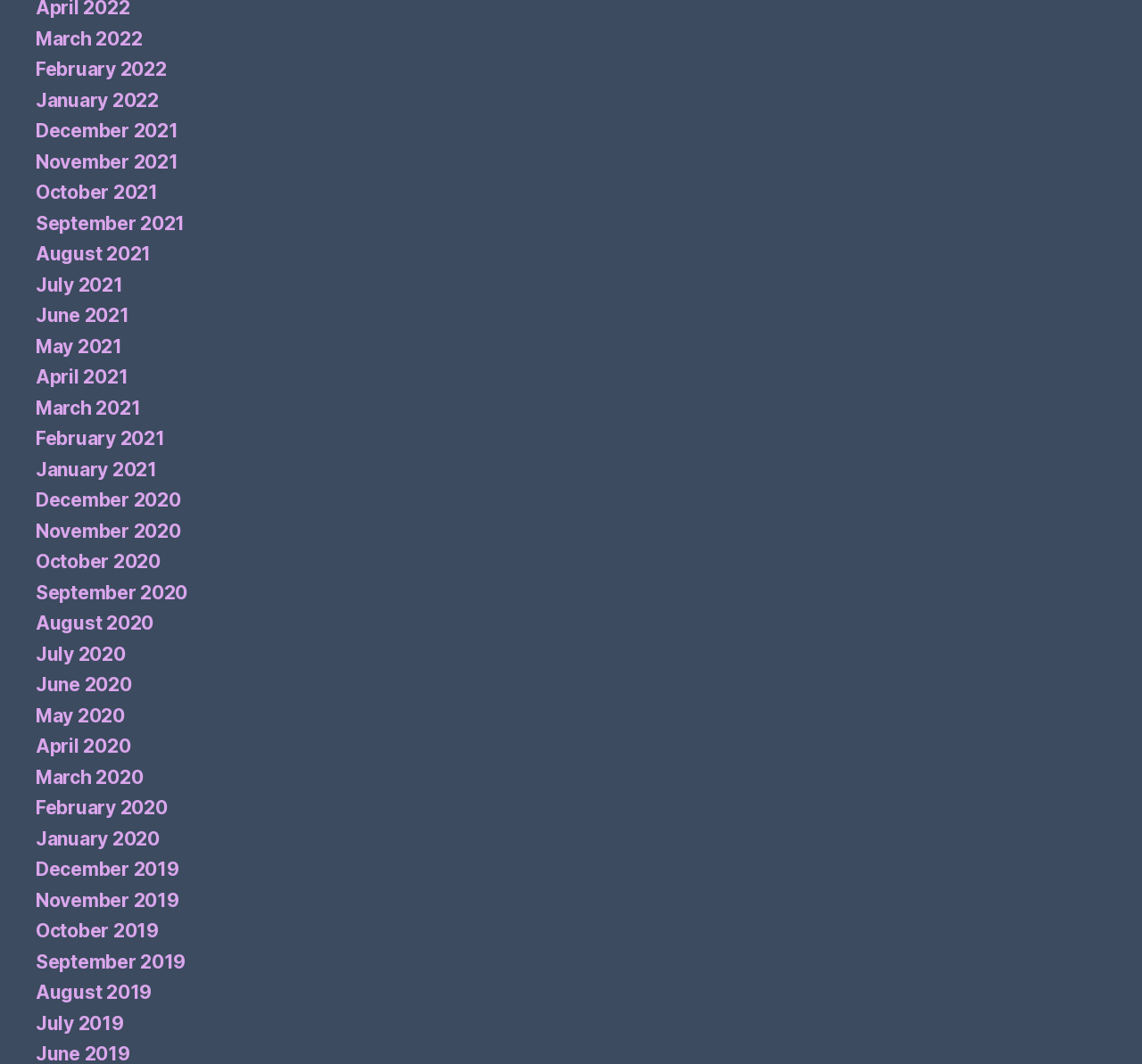What is the pattern of the months listed?
Provide an in-depth answer to the question, covering all aspects.

By examining the list of links, I can see that the months are listed in a chronological order, with each month of the year represented from 2019 to 2022, indicating a monthly pattern.